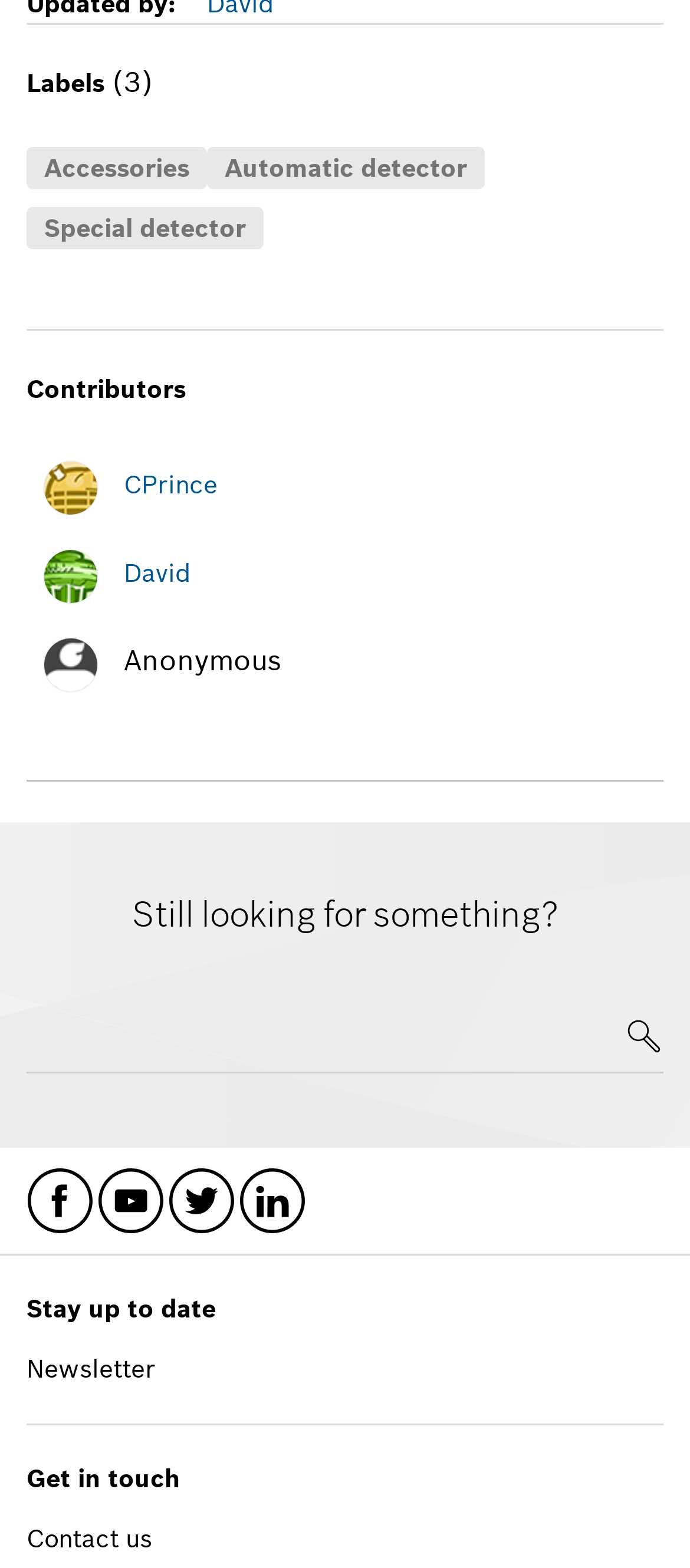Please pinpoint the bounding box coordinates for the region I should click to adhere to this instruction: "Search for something".

[0.905, 0.642, 0.962, 0.683]